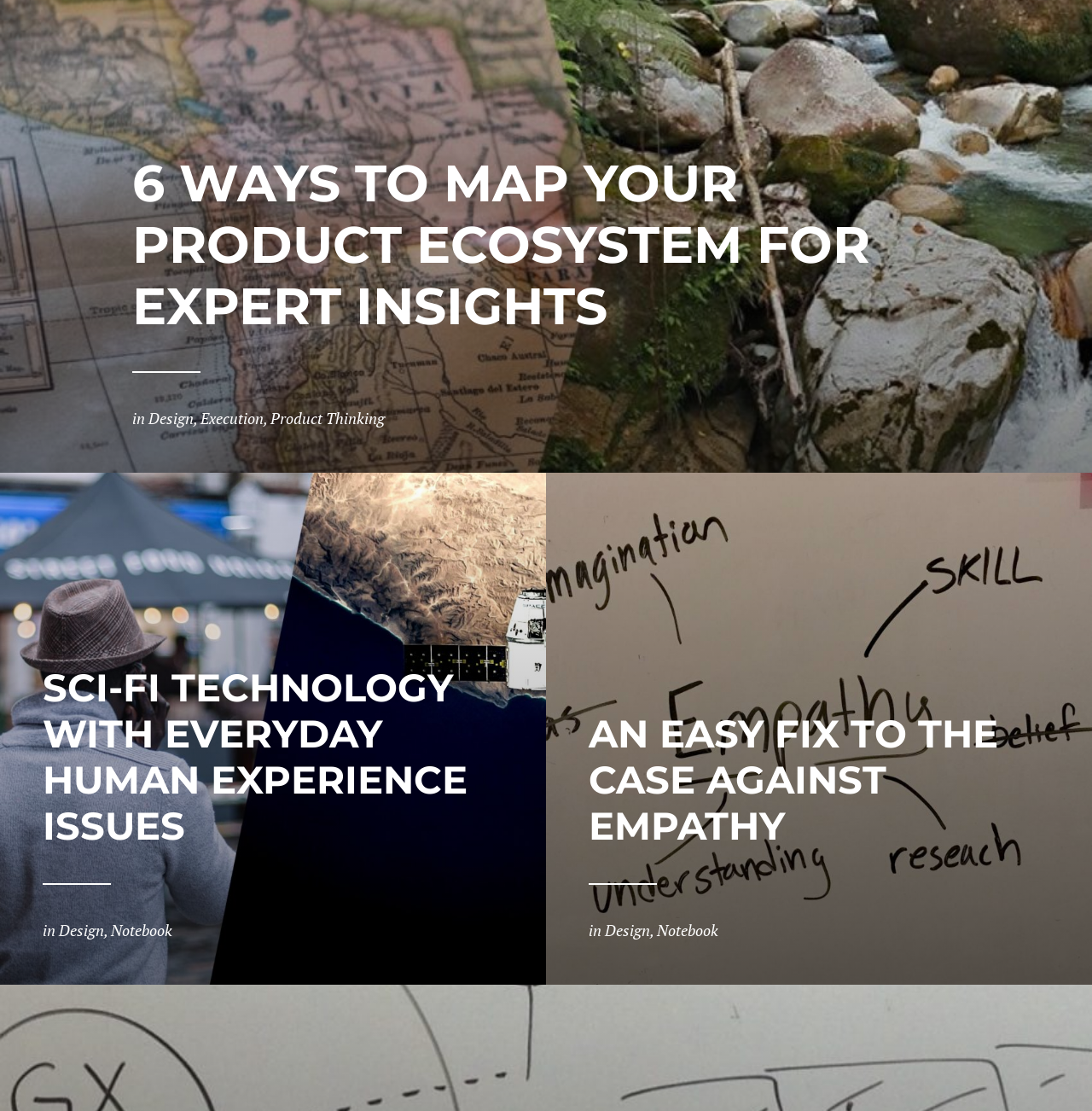Please identify the coordinates of the bounding box for the clickable region that will accomplish this instruction: "go to the notebook".

[0.601, 0.828, 0.657, 0.846]